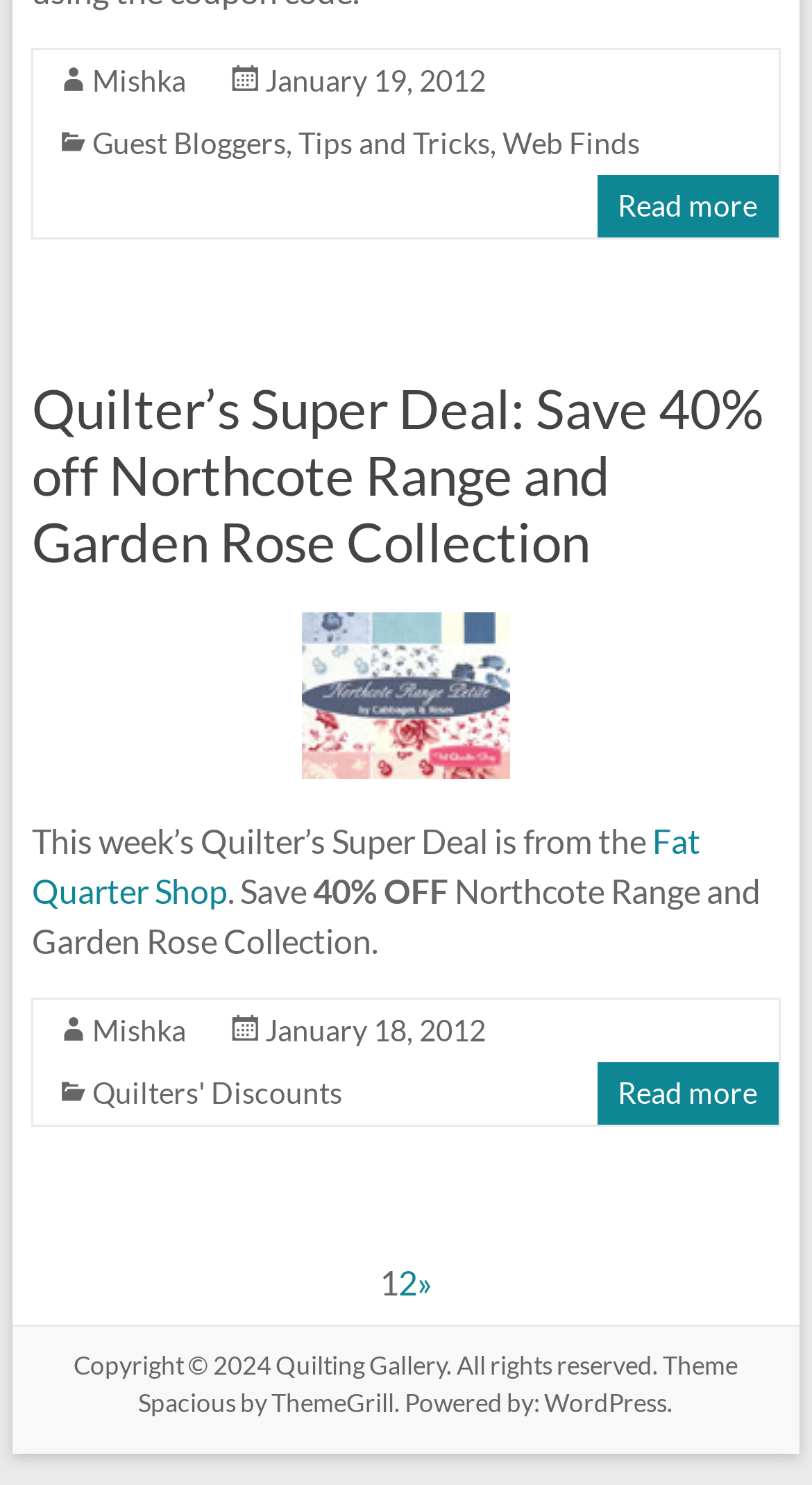What is the discount percentage for the Northcote Range and Garden Rose Collection?
Based on the image, give a concise answer in the form of a single word or short phrase.

40%